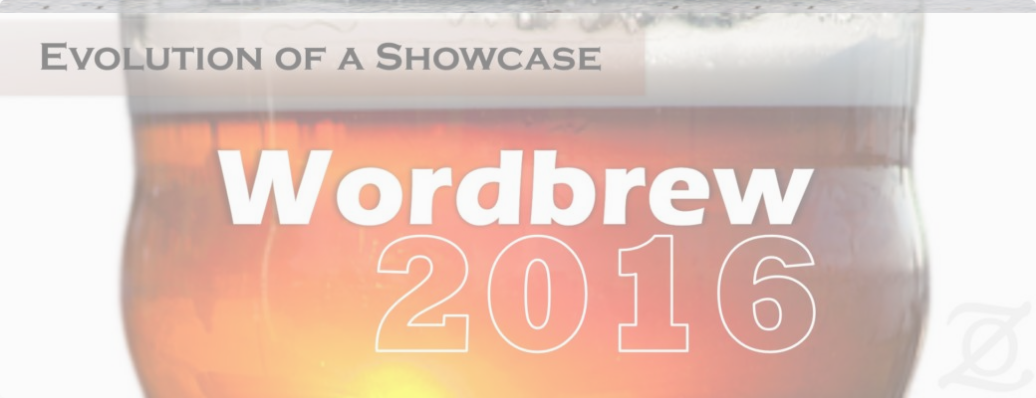Illustrate the image with a detailed caption.

The image features a close view of a frothy glass of beer, representing the theme "Wordbrew 2016." Prominently displayed in bold, white typography is the year "2016," underscored by the phrase "Evolution of a Showcase," which elegantly spans the top of the image. The warm amber tones of the beer and the condensation on the glass suggest a vibrant, inviting atmosphere, likely associated with a literary event or gathering focused on showcasing writers and their works. The overall aesthetic captures a blend of creativity and celebration, hinting at the fusion of literature and social interaction typical of such events.